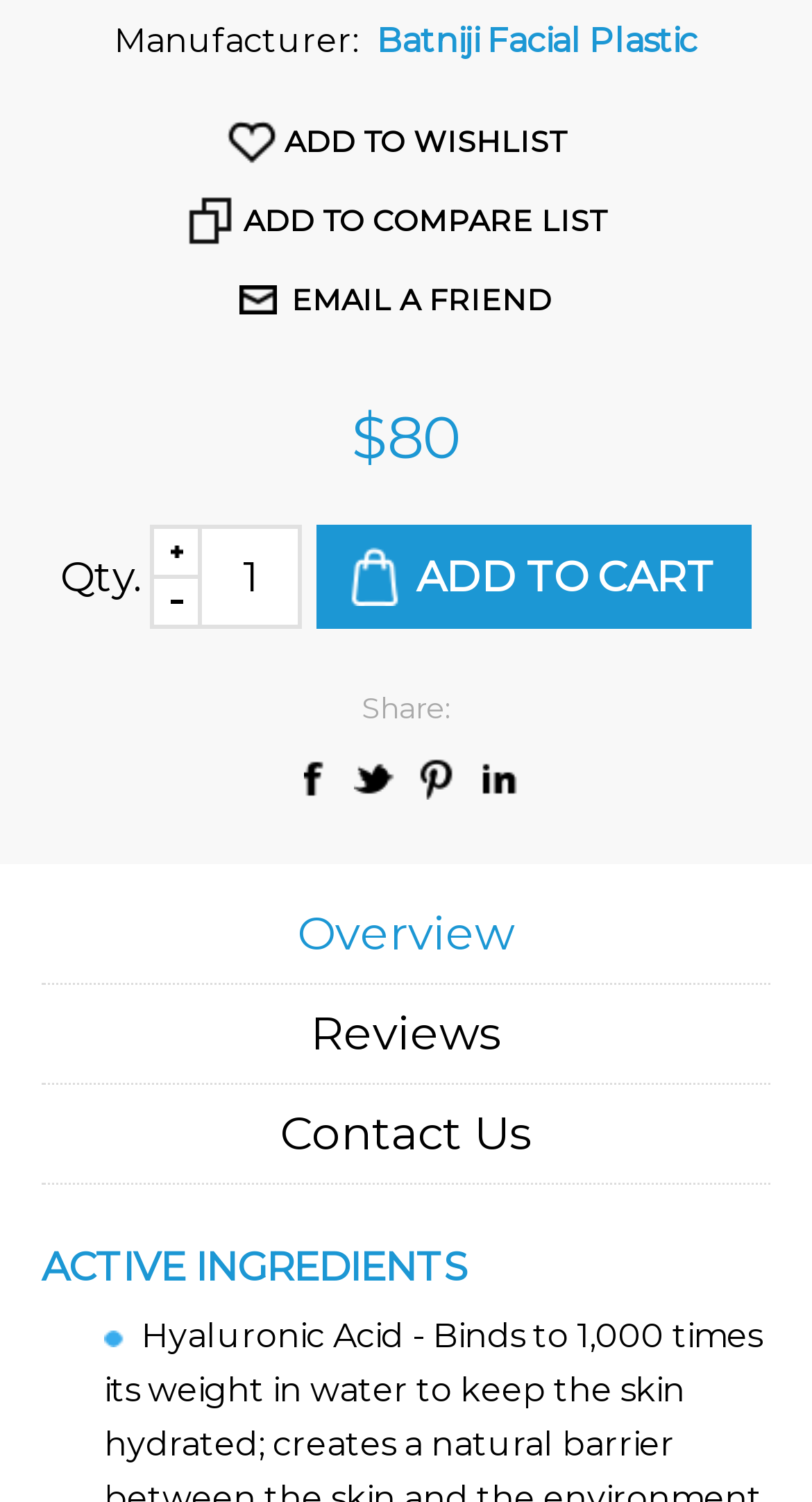Please specify the bounding box coordinates of the clickable region necessary for completing the following instruction: "Click the 'Email a friend' button". The coordinates must consist of four float numbers between 0 and 1, i.e., [left, top, right, bottom].

[0.295, 0.18, 0.705, 0.219]